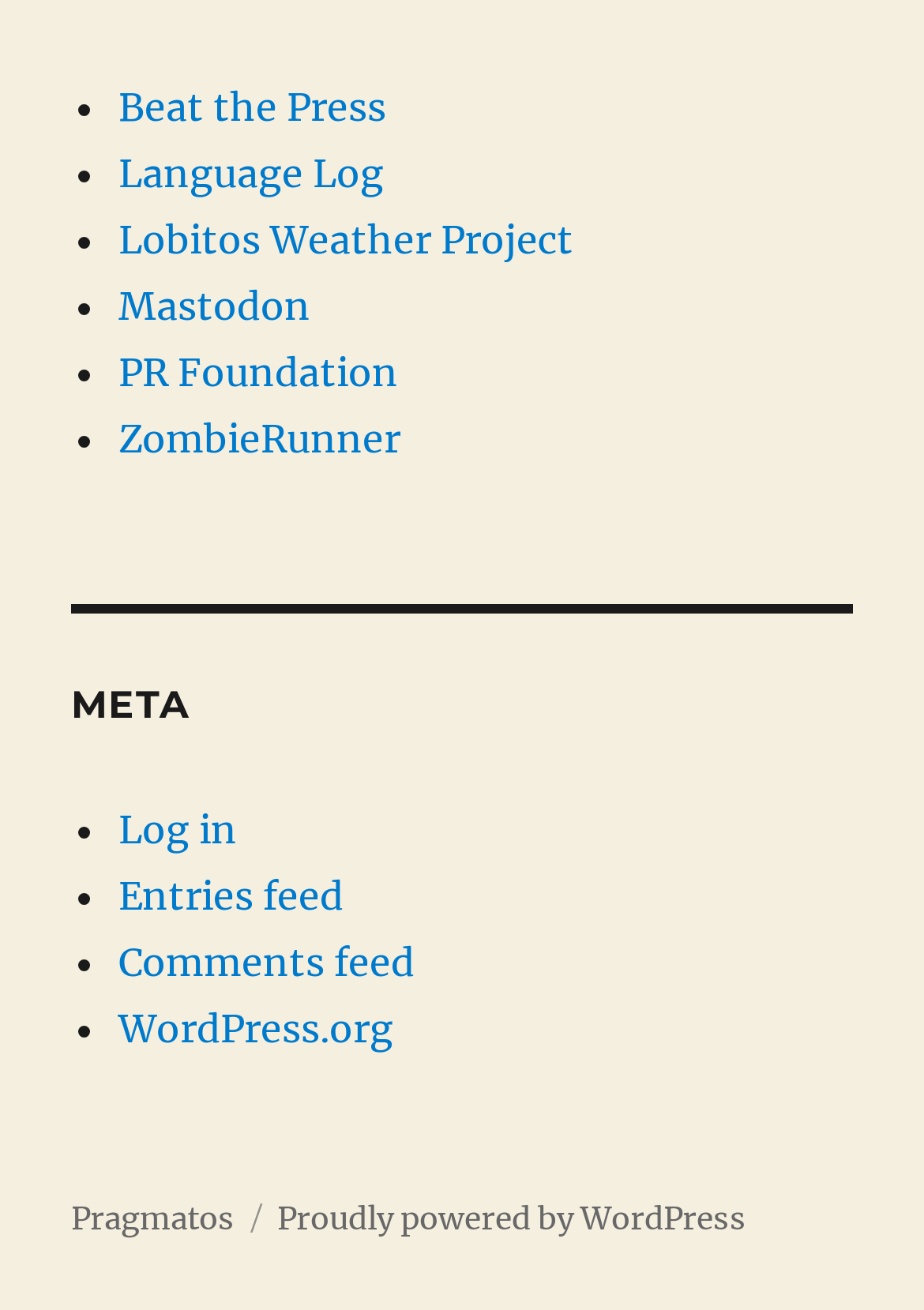Please locate the bounding box coordinates of the element that needs to be clicked to achieve the following instruction: "Go to WordPress.org". The coordinates should be four float numbers between 0 and 1, i.e., [left, top, right, bottom].

[0.128, 0.767, 0.426, 0.803]